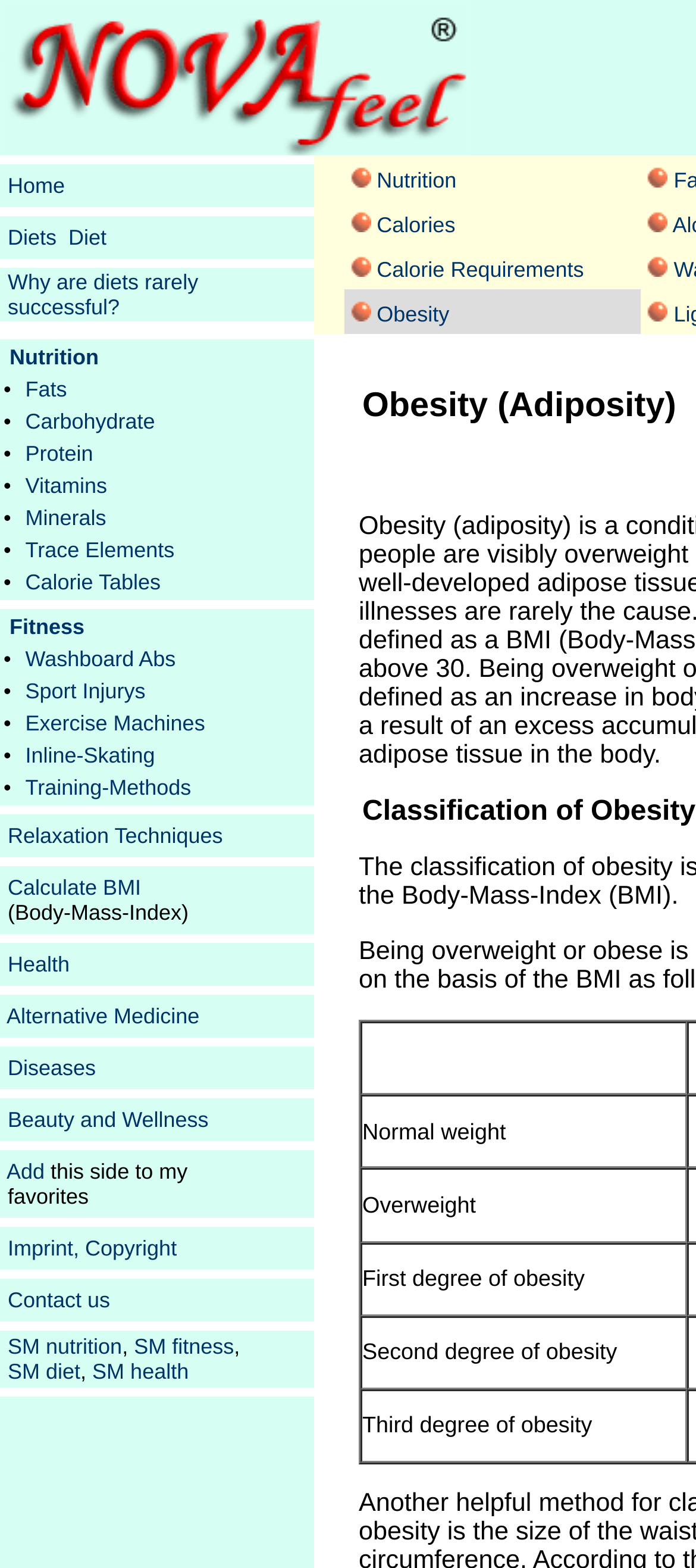Determine the bounding box coordinates for the clickable element required to fulfill the instruction: "Click on Obesity". Provide the coordinates as four float numbers between 0 and 1, i.e., [left, top, right, bottom].

[0.541, 0.192, 0.646, 0.208]